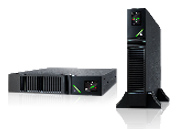What is the design feature of the rack-mounted UPS unit?
Kindly answer the question with as much detail as you can.

According to the caption, the rack-mounted UPS unit on the left is designed for efficient space utilization in server rooms or data centers, which suggests that its compact design is a key feature.